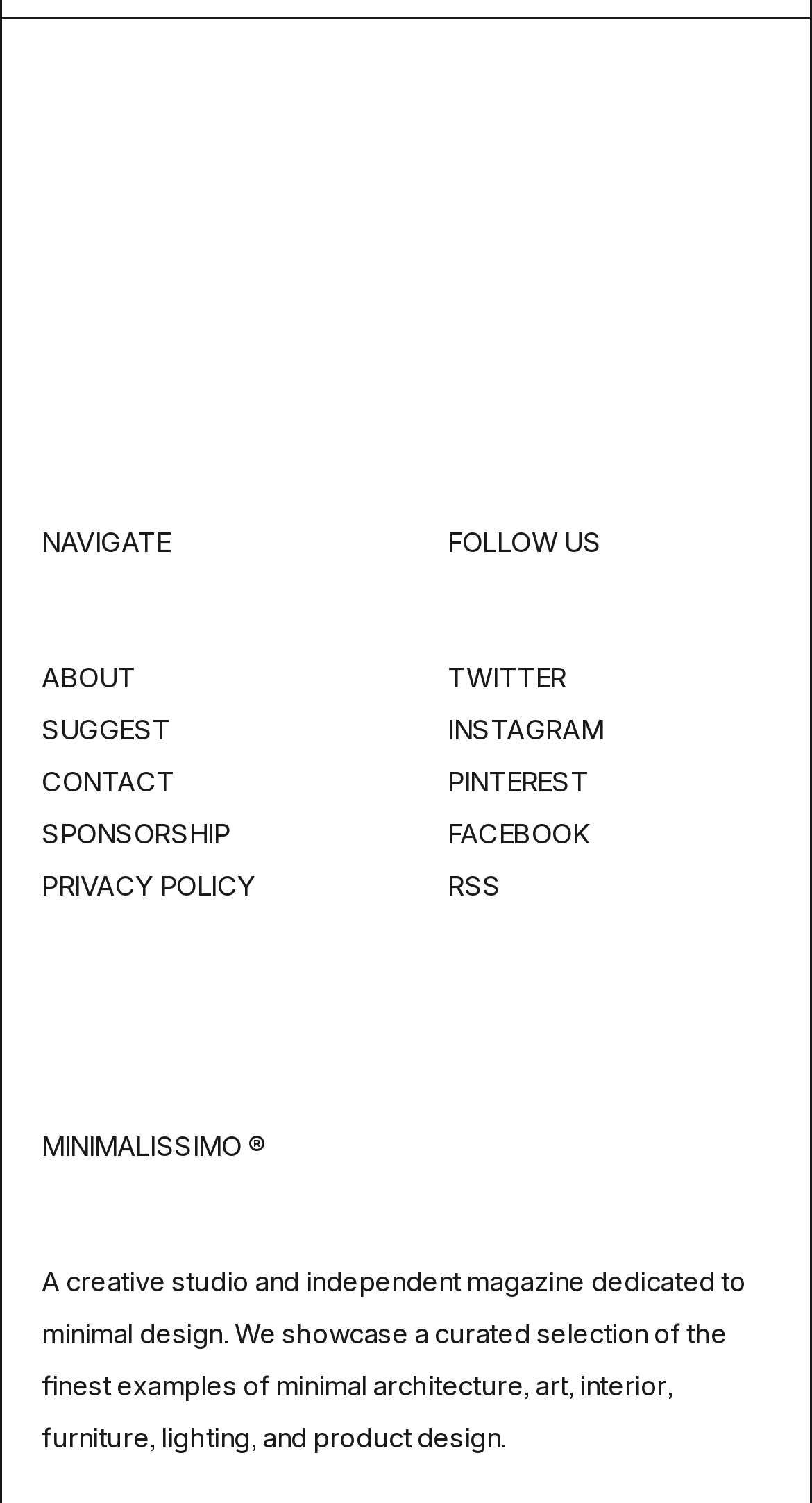Please examine the image and answer the question with a detailed explanation:
What is the last link in the navigation section?

The navigation section is listed in the first description list element, and the last link in this section is 'PRIVACY POLICY', which is located at the bottom of the list.